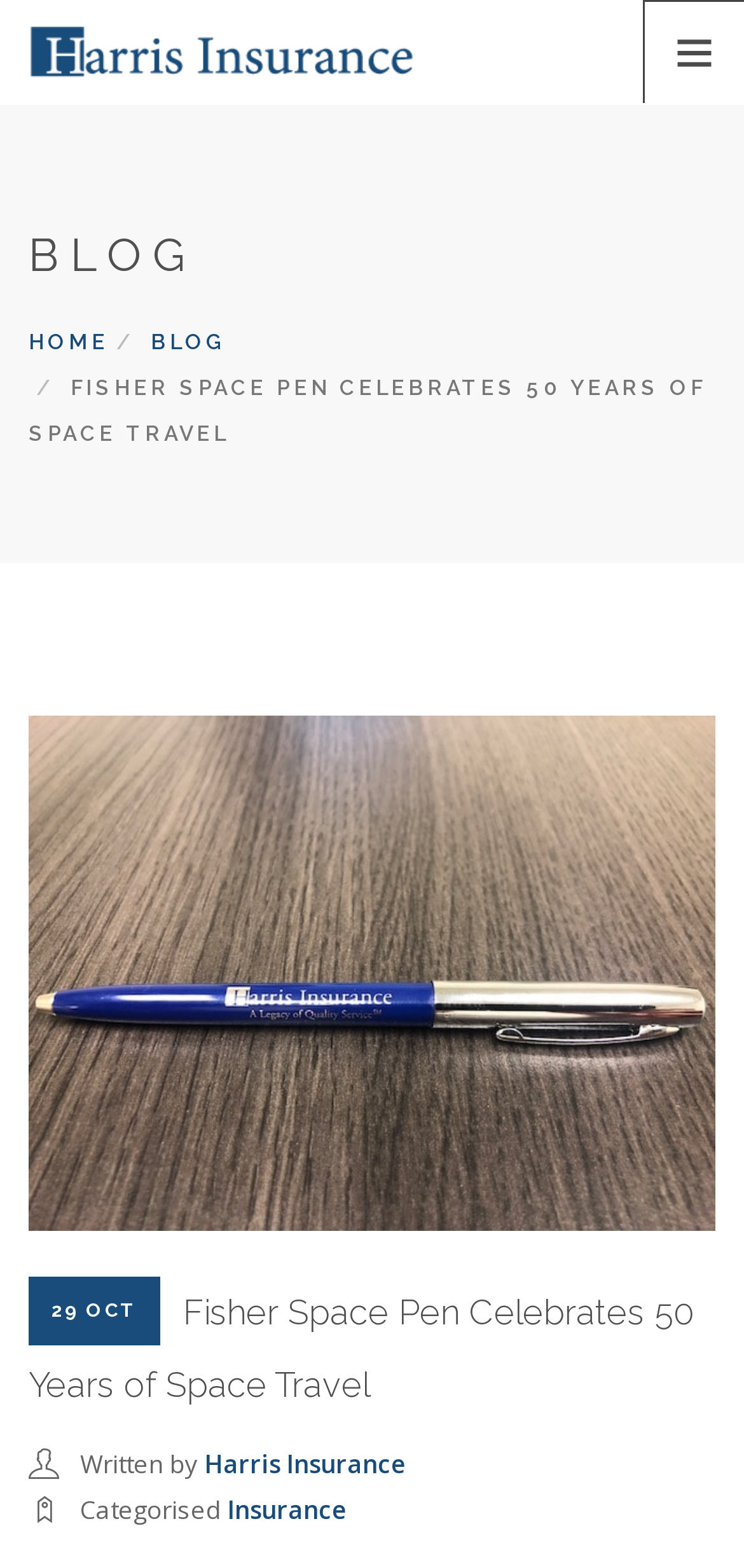Pinpoint the bounding box coordinates for the area that should be clicked to perform the following instruction: "Visit the 'INSURANCE SERVICES' page".

[0.041, 0.086, 0.918, 0.125]